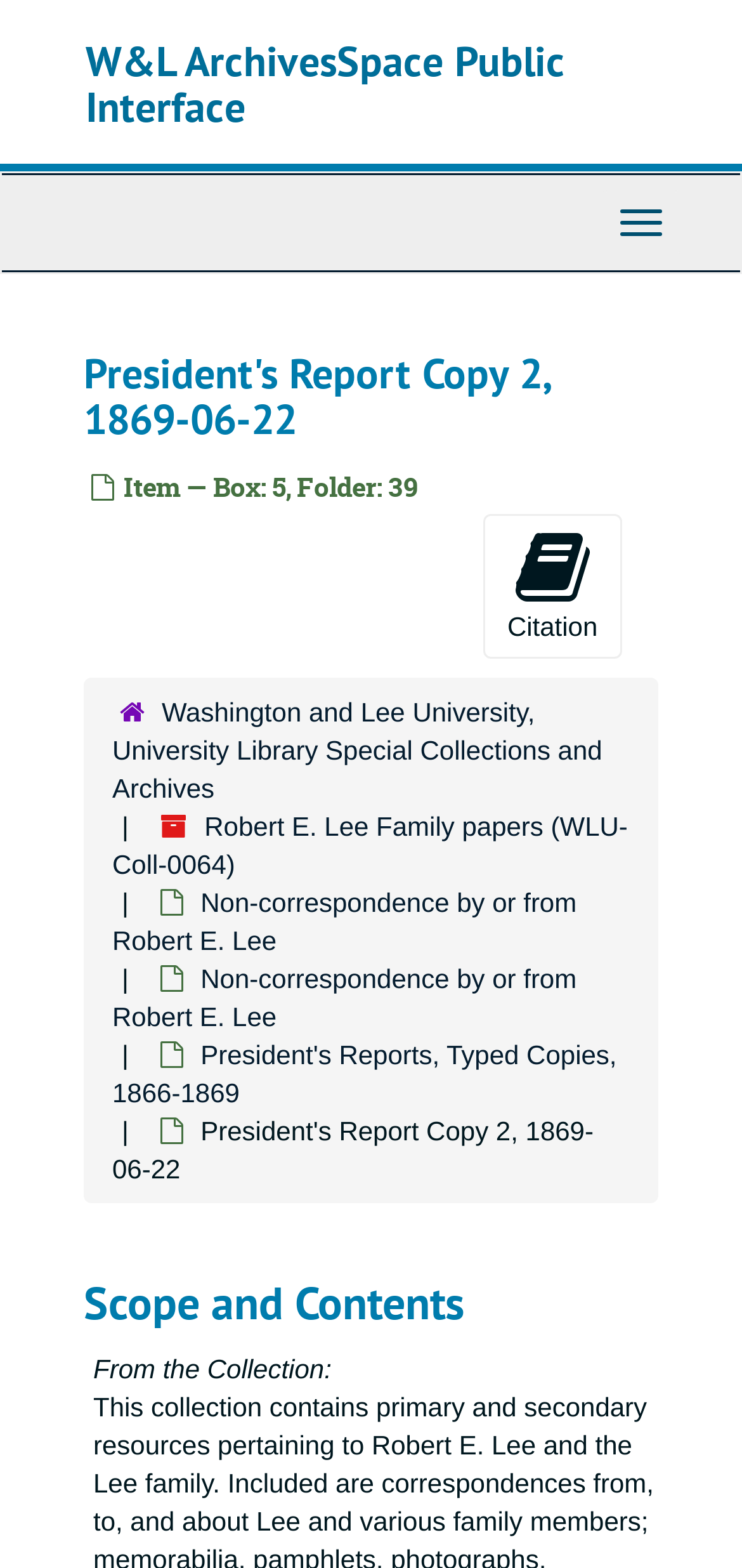Find the bounding box coordinates of the element to click in order to complete this instruction: "View the 'President's Reports, Typed Copies, 1866-1869' page". The bounding box coordinates must be four float numbers between 0 and 1, denoted as [left, top, right, bottom].

[0.151, 0.663, 0.831, 0.707]